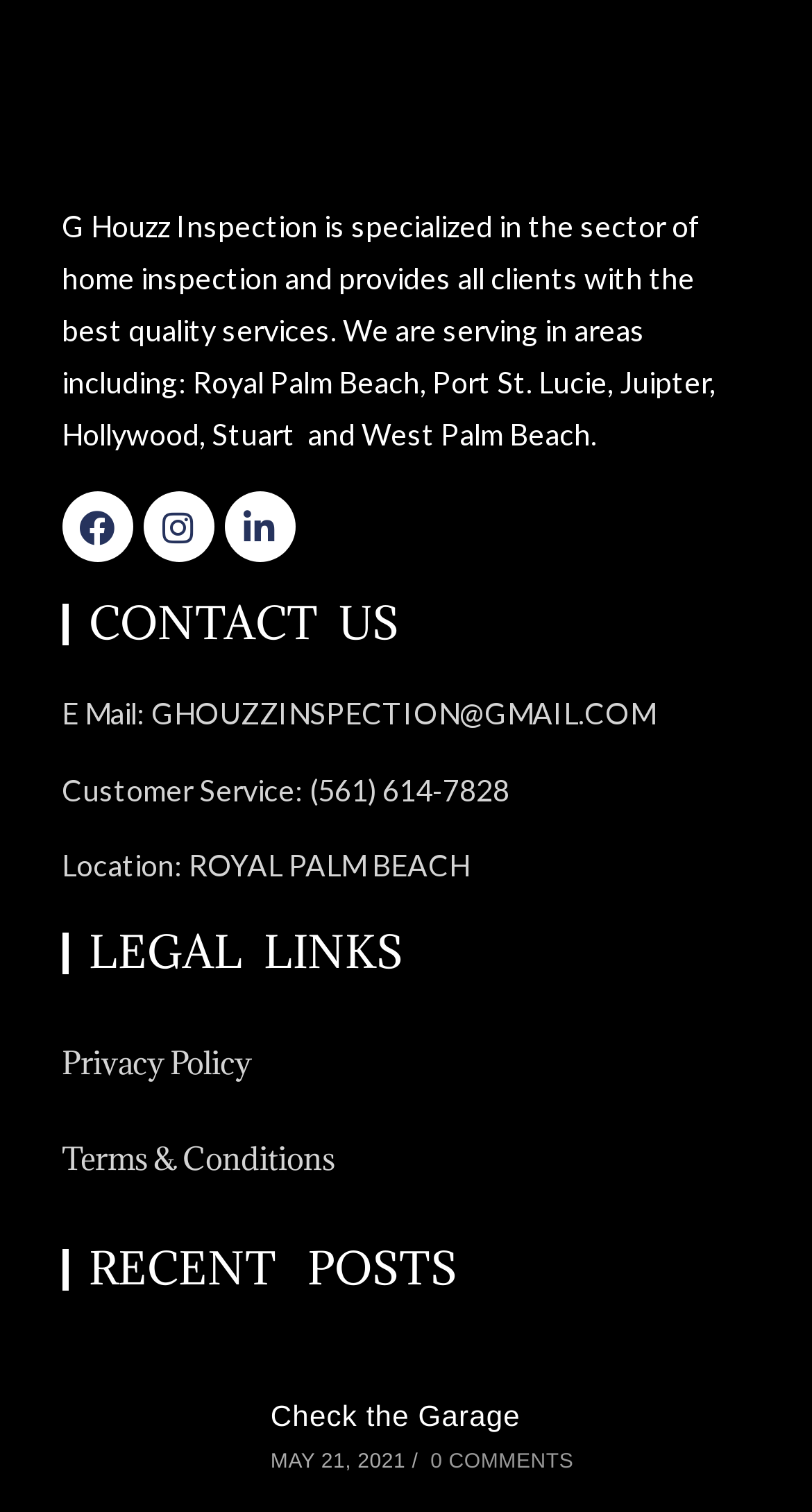What services does G Houzz Inspection provide?
Look at the image and provide a detailed response to the question.

Based on the StaticText element, it is clear that G Houzz Inspection is specialized in the sector of home inspection and provides all clients with the best quality services.